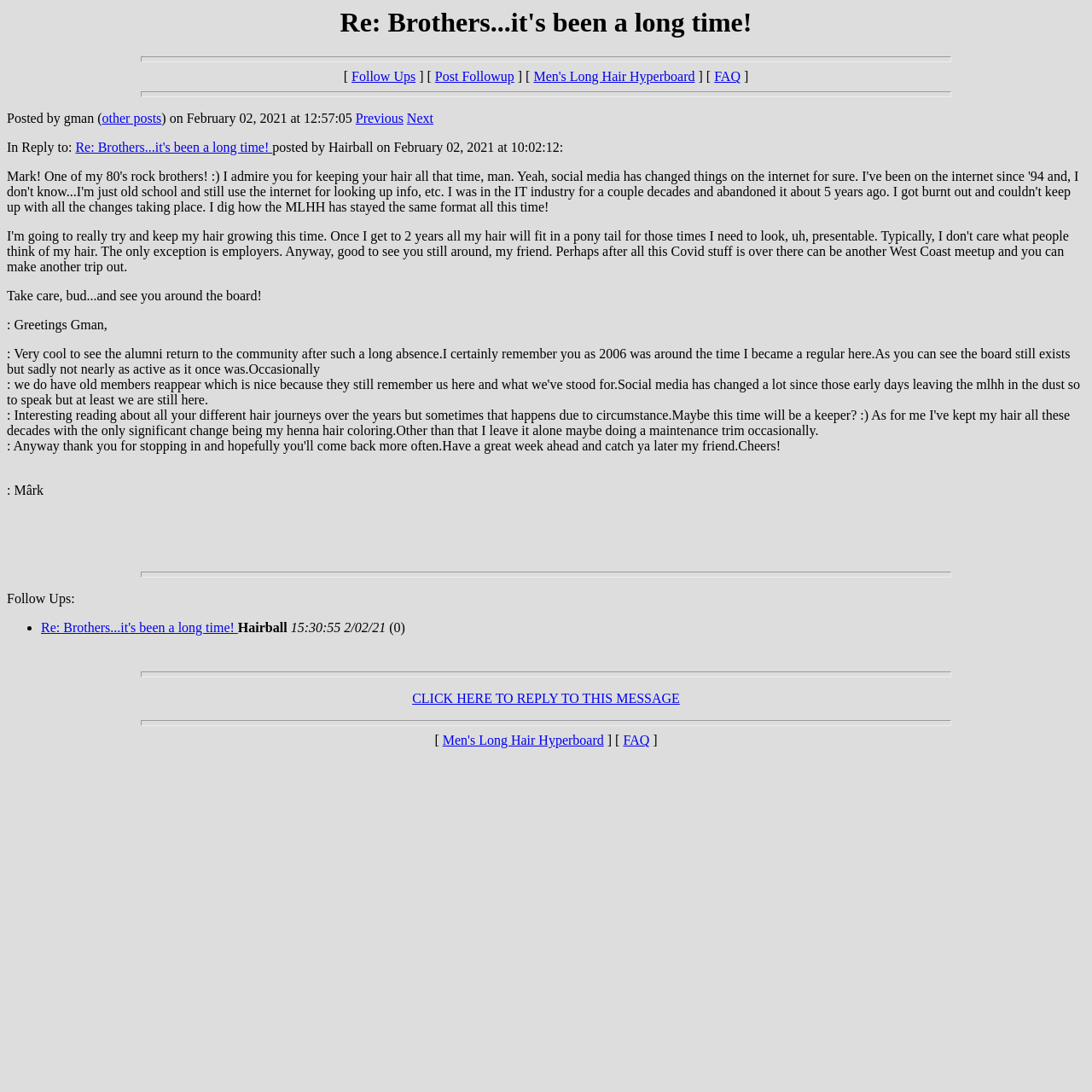Using the details in the image, give a detailed response to the question below:
What is the name of the person who replied to the message?

The answer can be found by looking at the text 'In Reply to:' and the link 'Re: Brothers...it's been a long time! ' posted by Hairball on February 02, 2021 at 10:02:12:' which indicates that the person who replied to the message is Hairball.